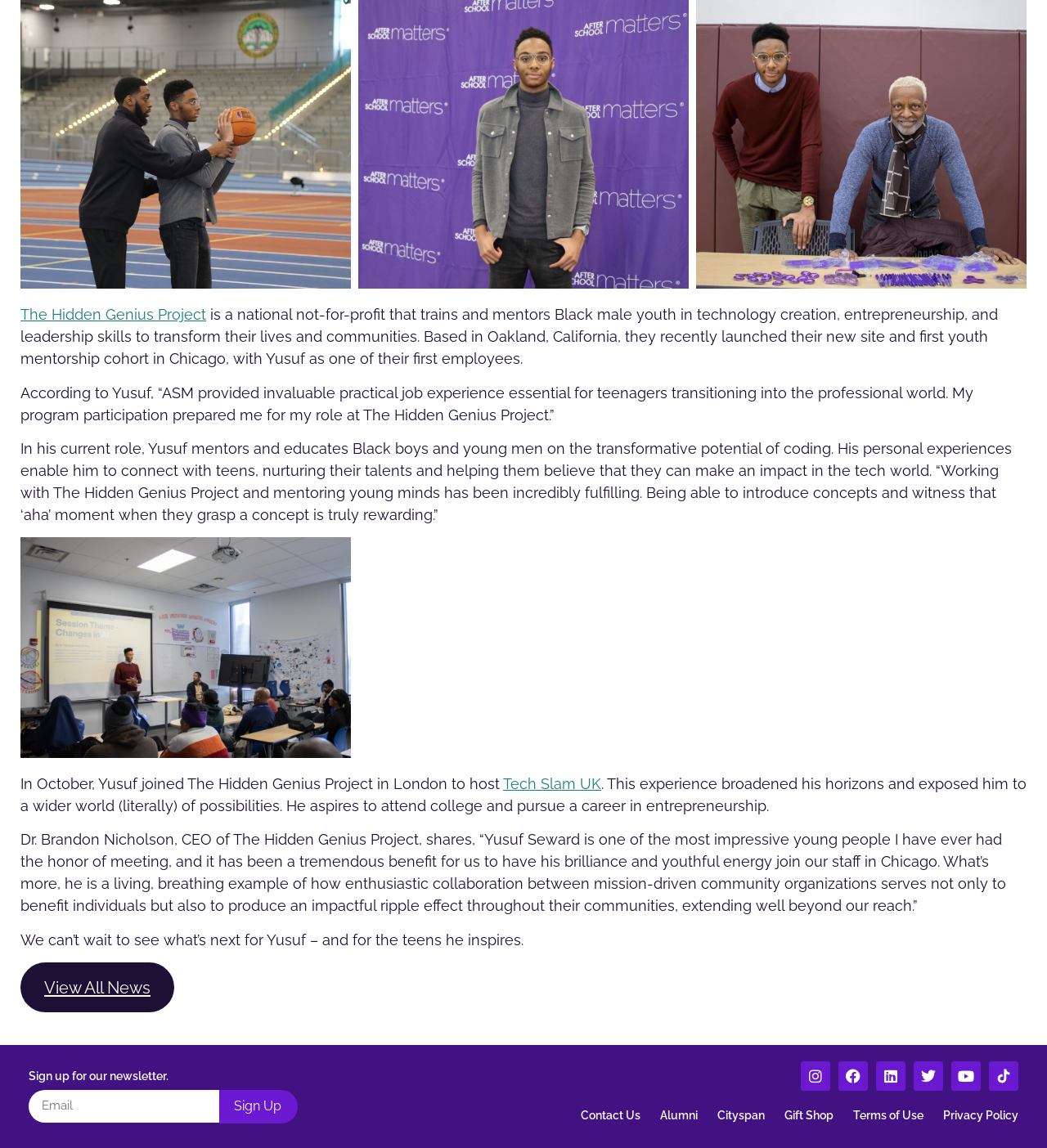Please determine the bounding box coordinates of the element's region to click in order to carry out the following instruction: "Sign up for the newsletter". The coordinates should be four float numbers between 0 and 1, i.e., [left, top, right, bottom].

[0.209, 0.949, 0.284, 0.979]